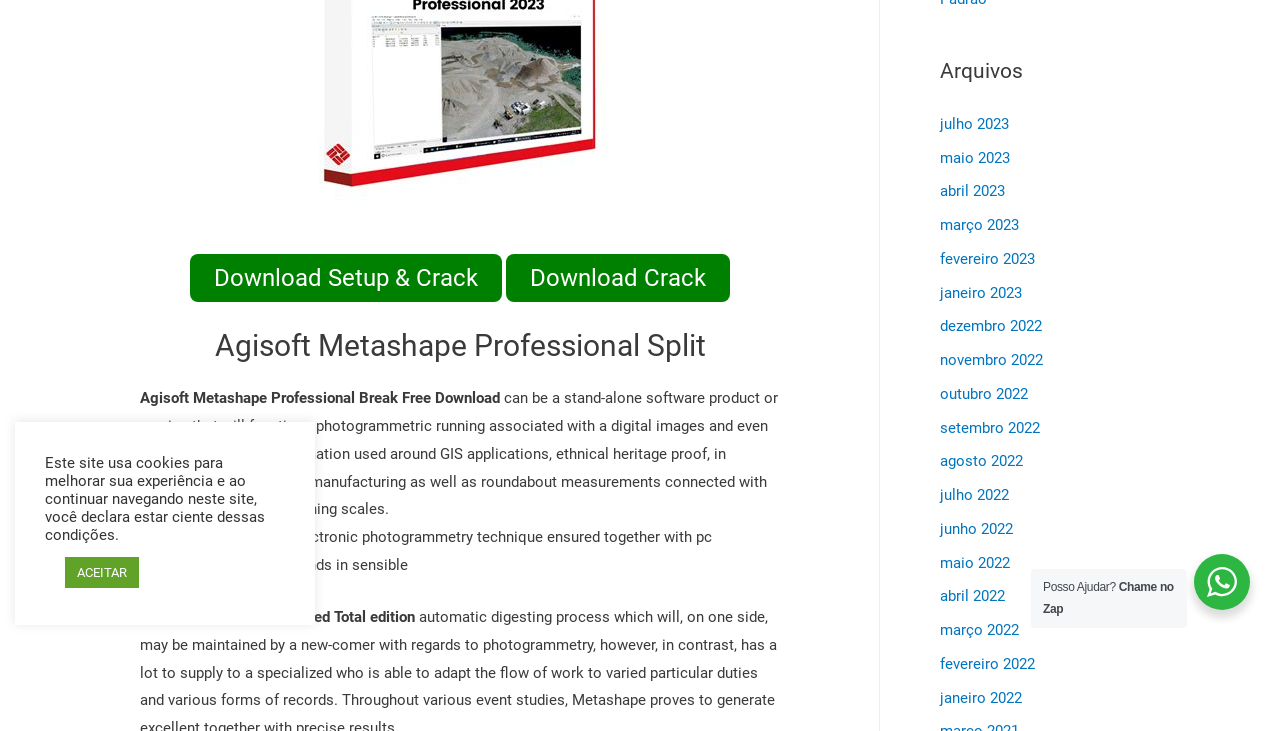Provide the bounding box coordinates of the HTML element this sentence describes: "abril 2022".

[0.734, 0.803, 0.785, 0.828]